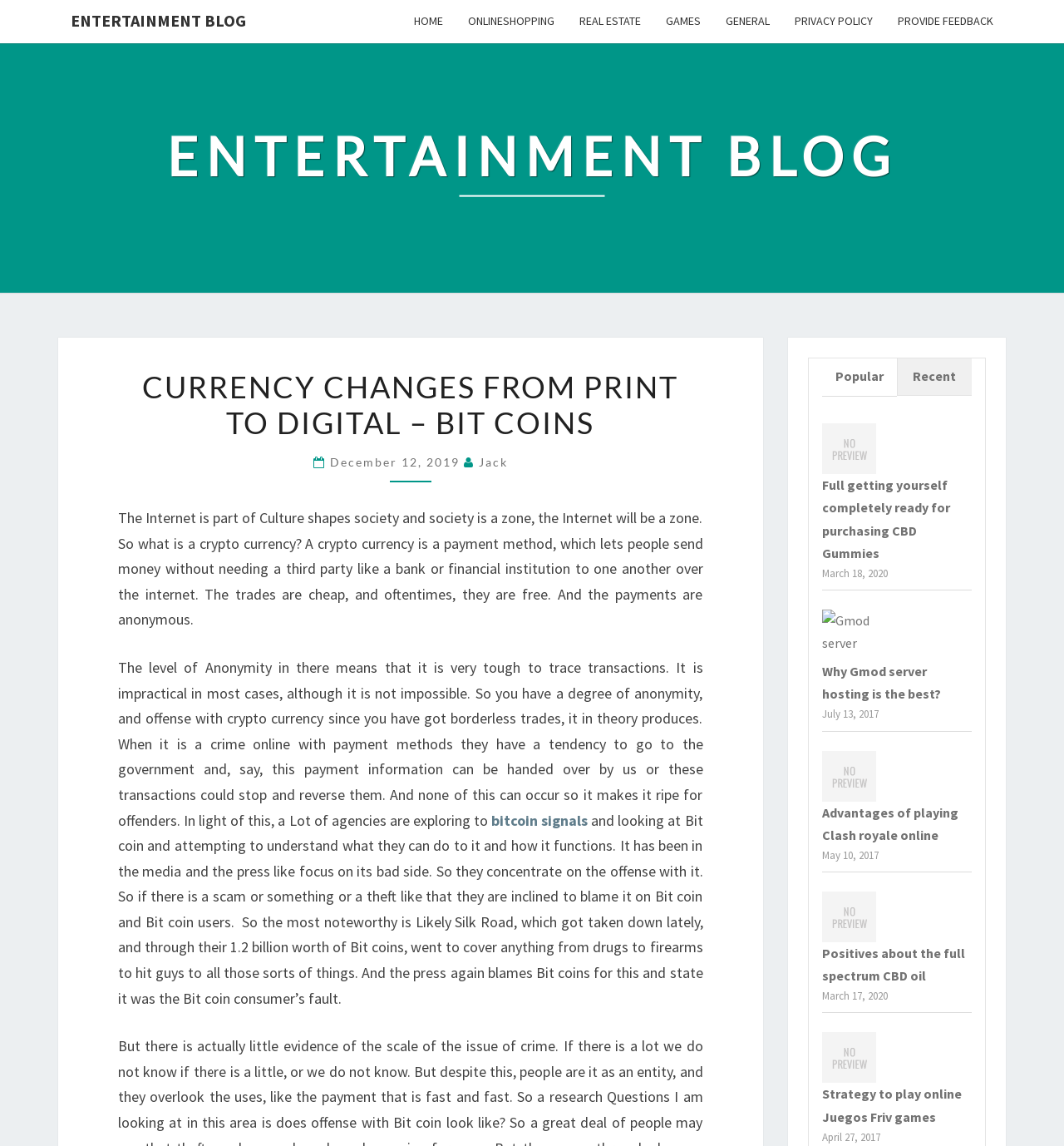What is the main topic of the blog post?
Provide a fully detailed and comprehensive answer to the question.

The main topic of the blog post is crypto currency, which is evident from the heading 'CURRENCY CHANGES FROM PRINT TO DIGITAL – BIT COINS' and the content of the post that discusses the concept of crypto currency, its anonymity, and its relation to Bit coin.